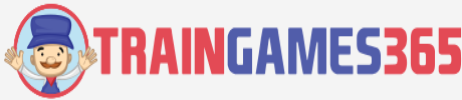Give a comprehensive caption that covers the entire image content.

The image showcases the vibrant logo of "Train Games 365," featuring a cheerful cartoon train conductor wearing a blue hat and waving enthusiastically. The name "TRAIN GAMES 365" is displayed prominently in bold, colorful letters, with "TRAIN" and "365" in red and blue, creating a playful and inviting atmosphere. This logo symbolizes a platform dedicated to various train-themed games that can be enjoyed year-round, appealing to fans of all ages. The design exudes a sense of fun and adventure, perfectly encapsulating the excitement of train gaming.